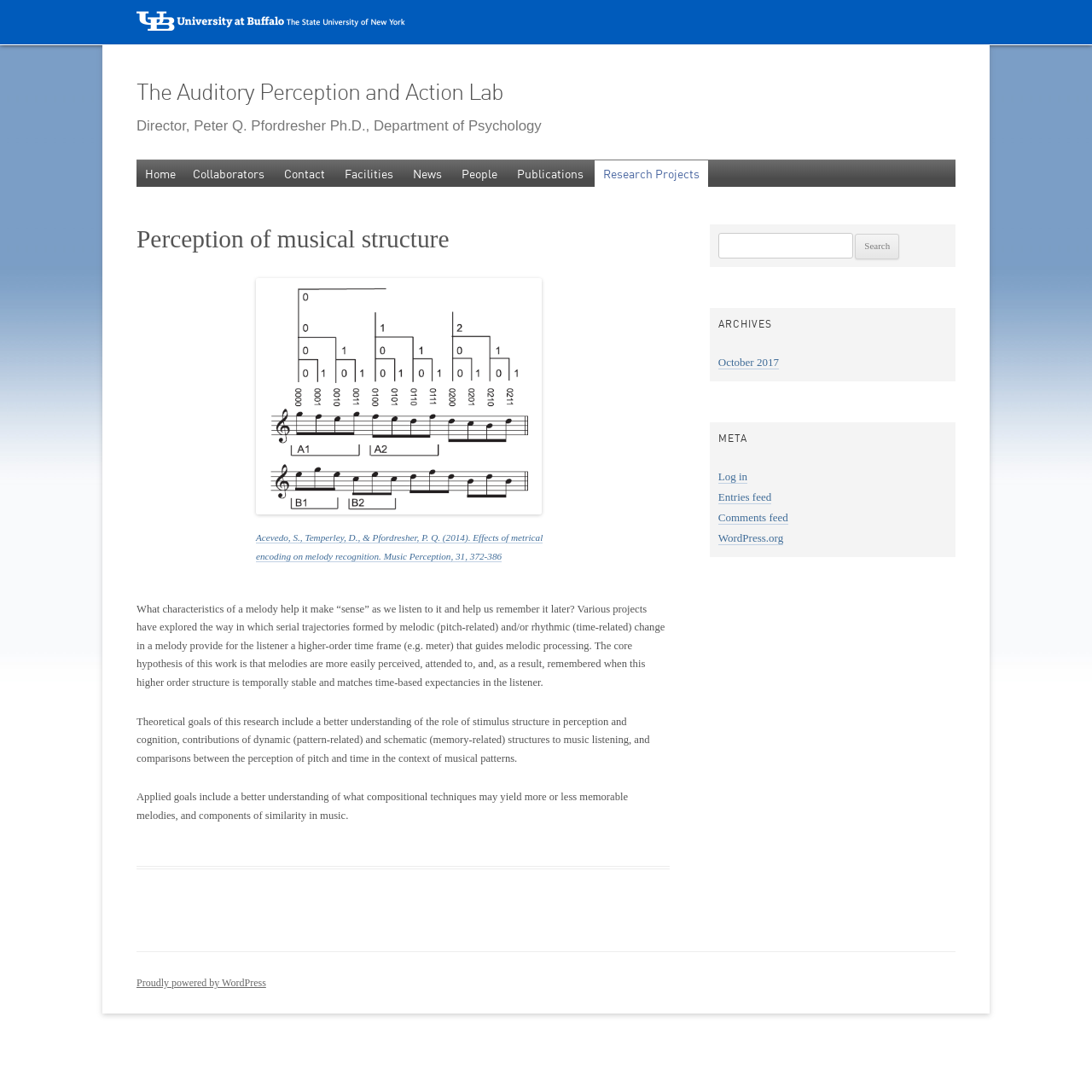How many research projects are listed on the webpage?
Based on the image, respond with a single word or phrase.

4